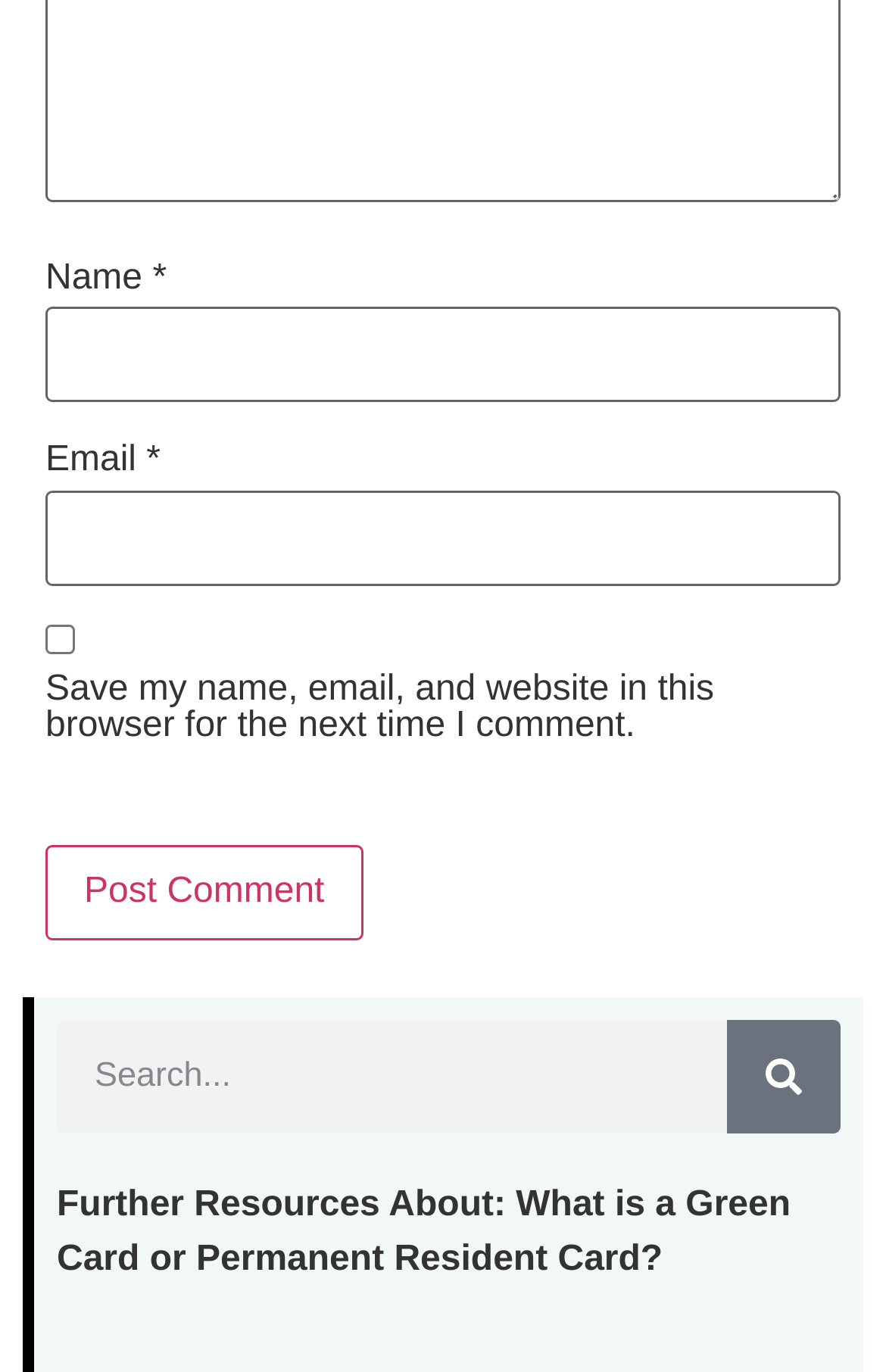Can you find the bounding box coordinates for the UI element given this description: "aria-label="submit" name="submit" value="Post Comment""? Provide the coordinates as four float numbers between 0 and 1: [left, top, right, bottom].

[0.051, 0.617, 0.41, 0.686]